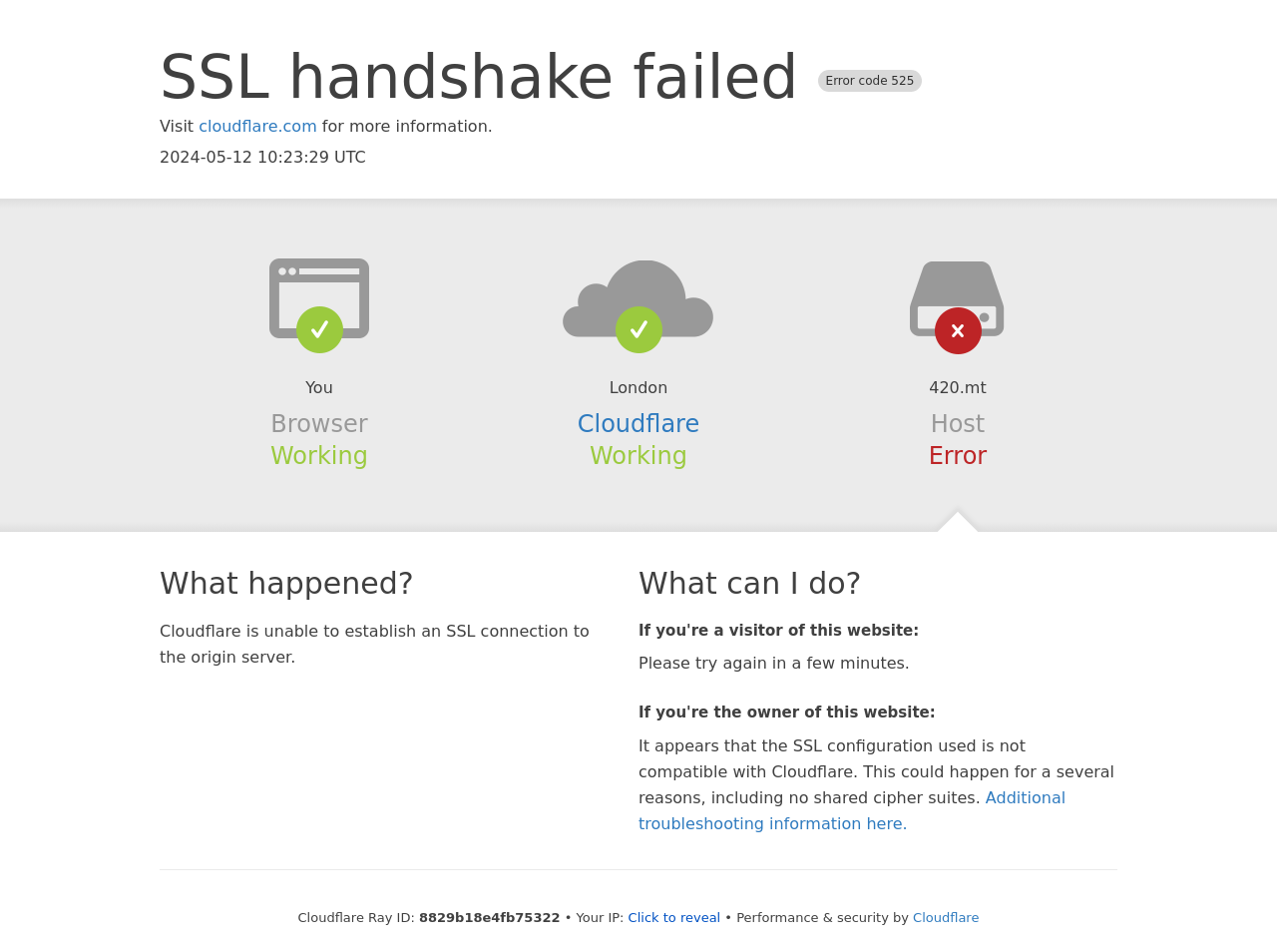Please find and provide the title of the webpage.

SSL handshake failed Error code 525